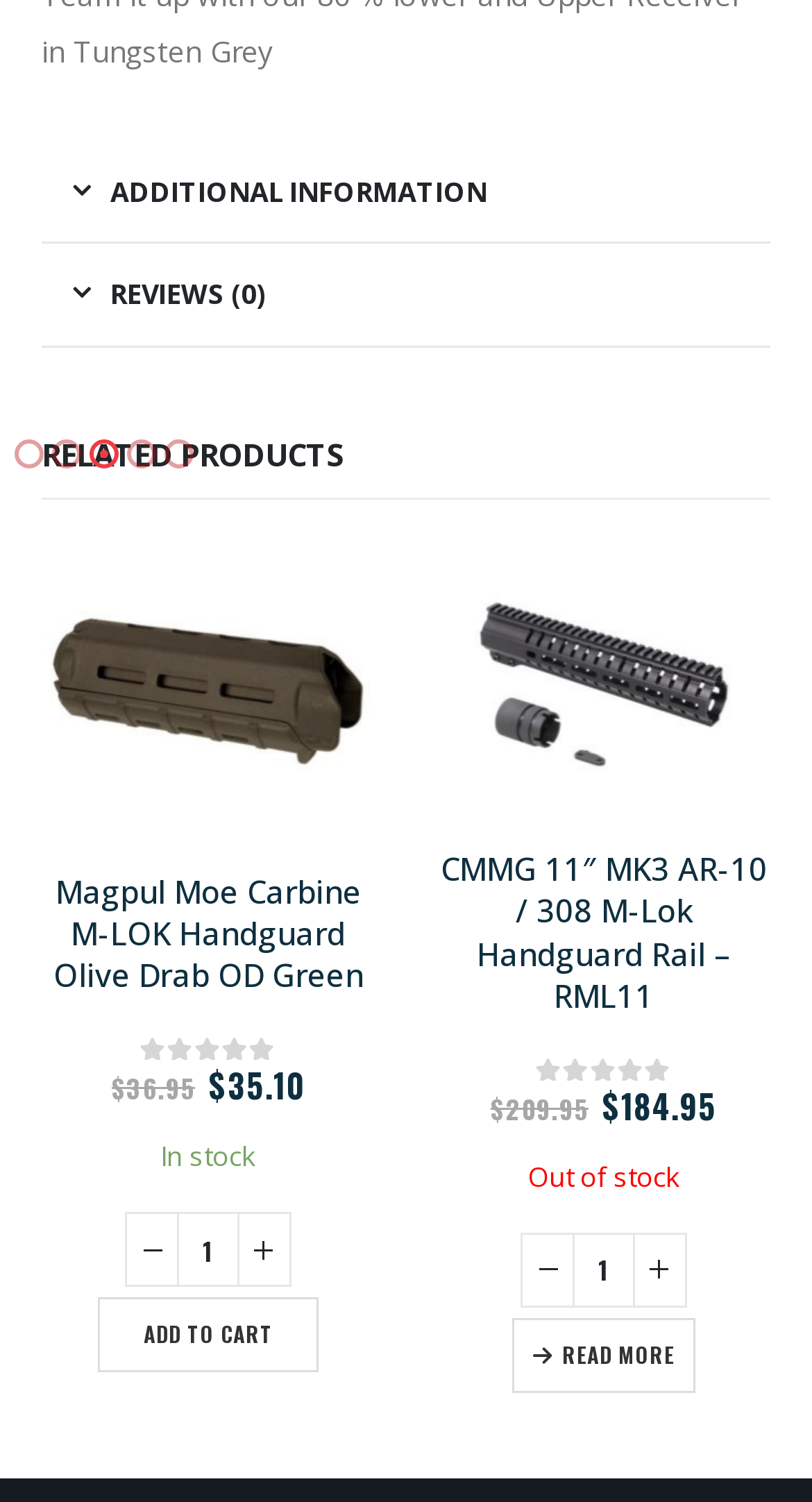Given the element description "Add to cart" in the screenshot, predict the bounding box coordinates of that UI element.

[0.608, 0.761, 0.879, 0.811]